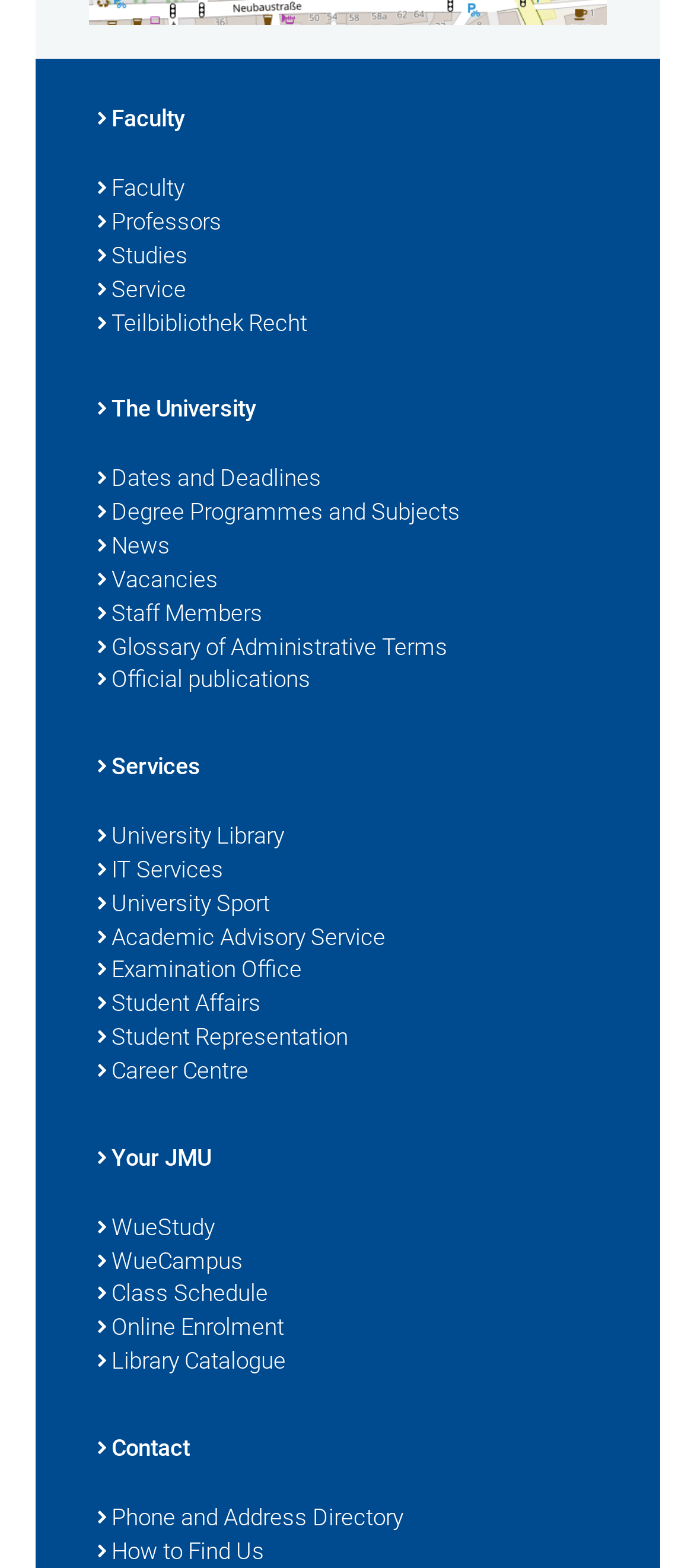Please determine the bounding box coordinates of the element to click in order to execute the following instruction: "Check Your JMU". The coordinates should be four float numbers between 0 and 1, specified as [left, top, right, bottom].

[0.14, 0.729, 0.86, 0.75]